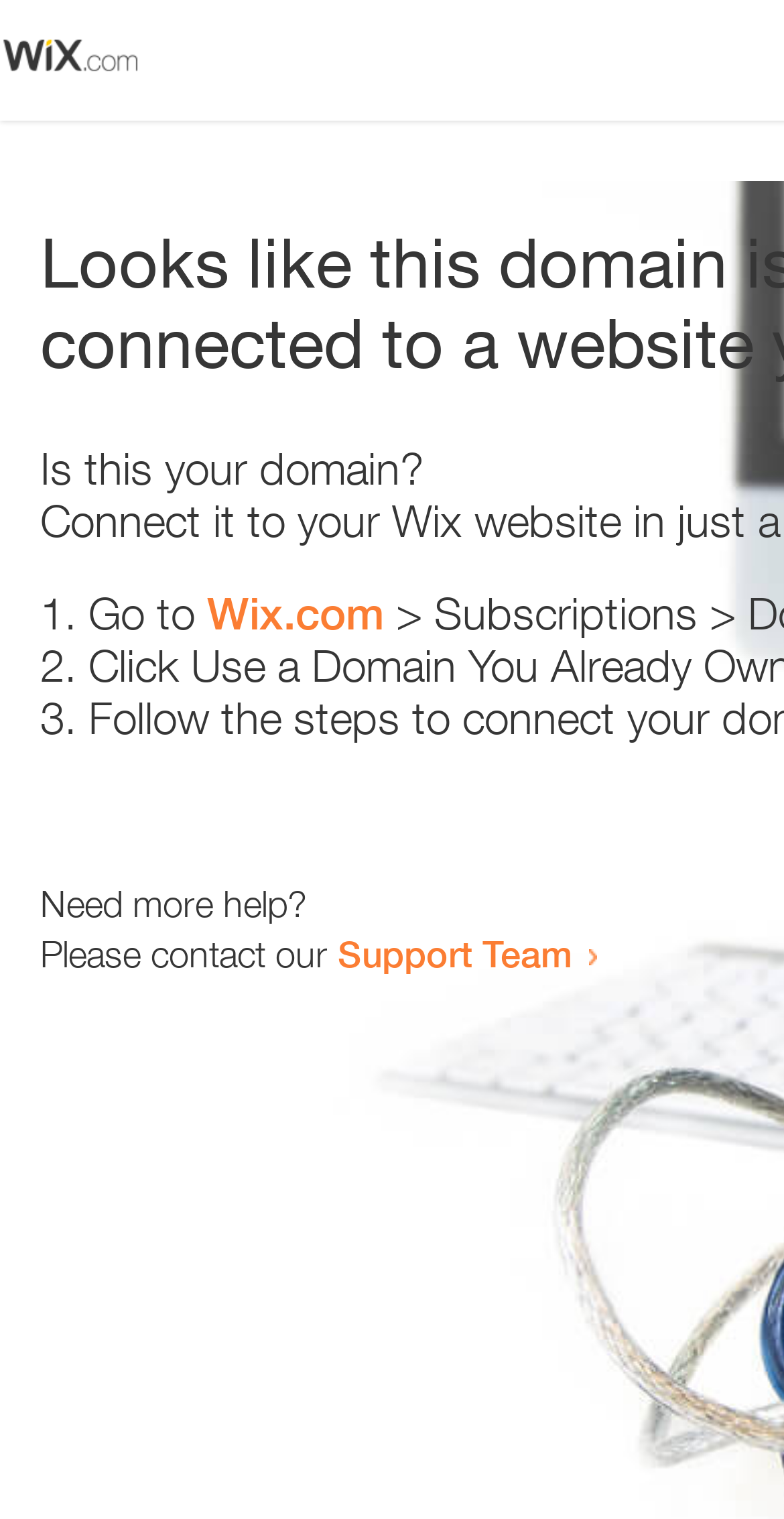Is there an image on the webpage?
Using the image as a reference, answer the question with a short word or phrase.

yes